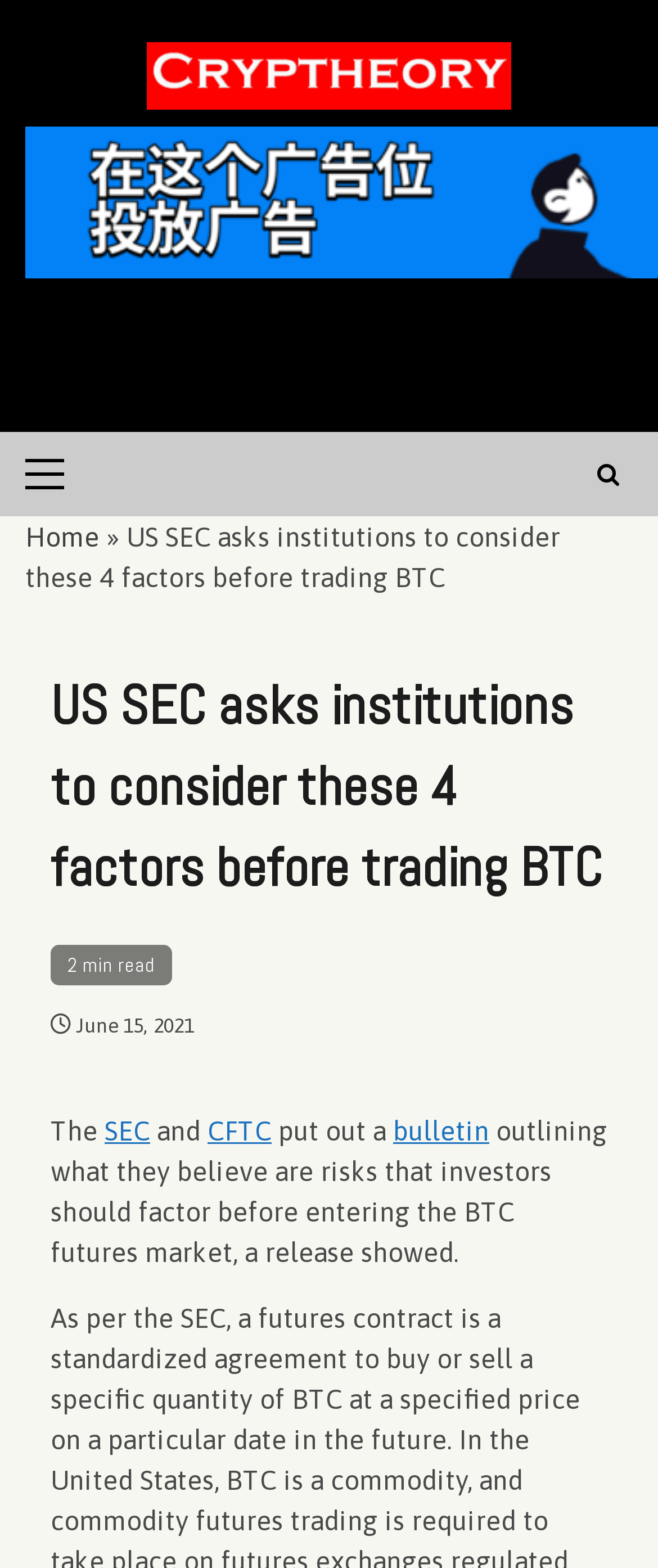Please mark the clickable region by giving the bounding box coordinates needed to complete this instruction: "Click on the Cryptheory – Just Crypto link".

[0.223, 0.037, 0.777, 0.056]